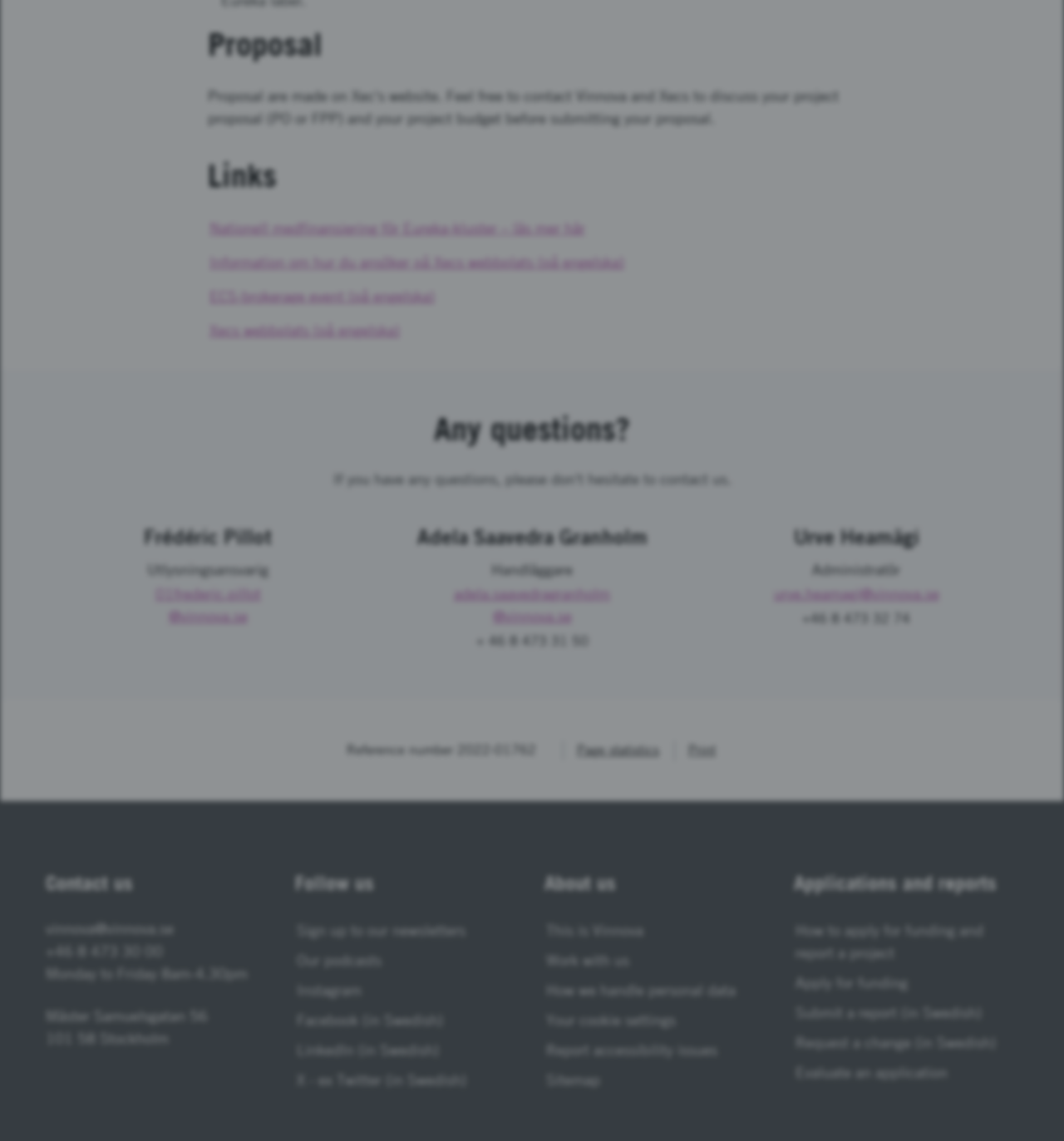Please answer the following question using a single word or phrase: 
Who can I contact for questions?

Frédéric Pillot